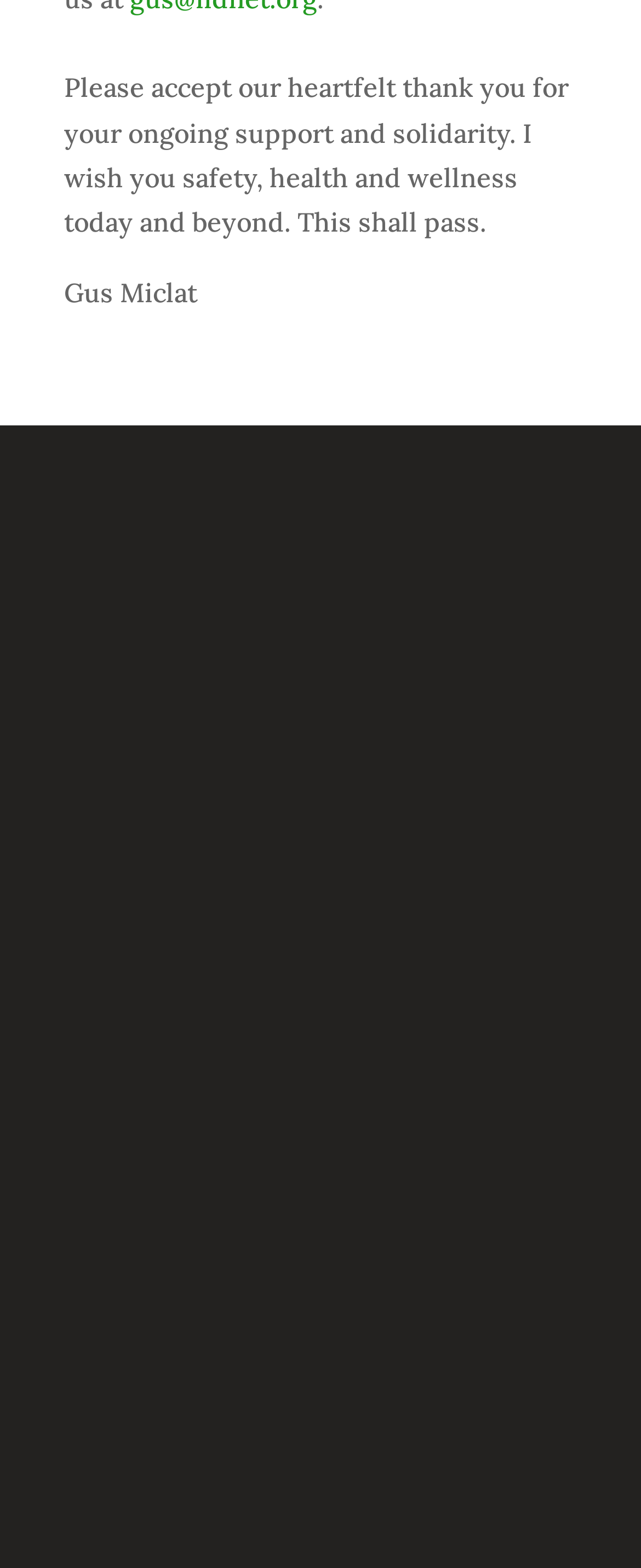From the details in the image, provide a thorough response to the question: What is the call-to-action button?

The link element with the text 'SUBSCRIBE' is placed below the textbox, suggesting that it is the call-to-action button to submit the email address to subscribe to the newsletter.